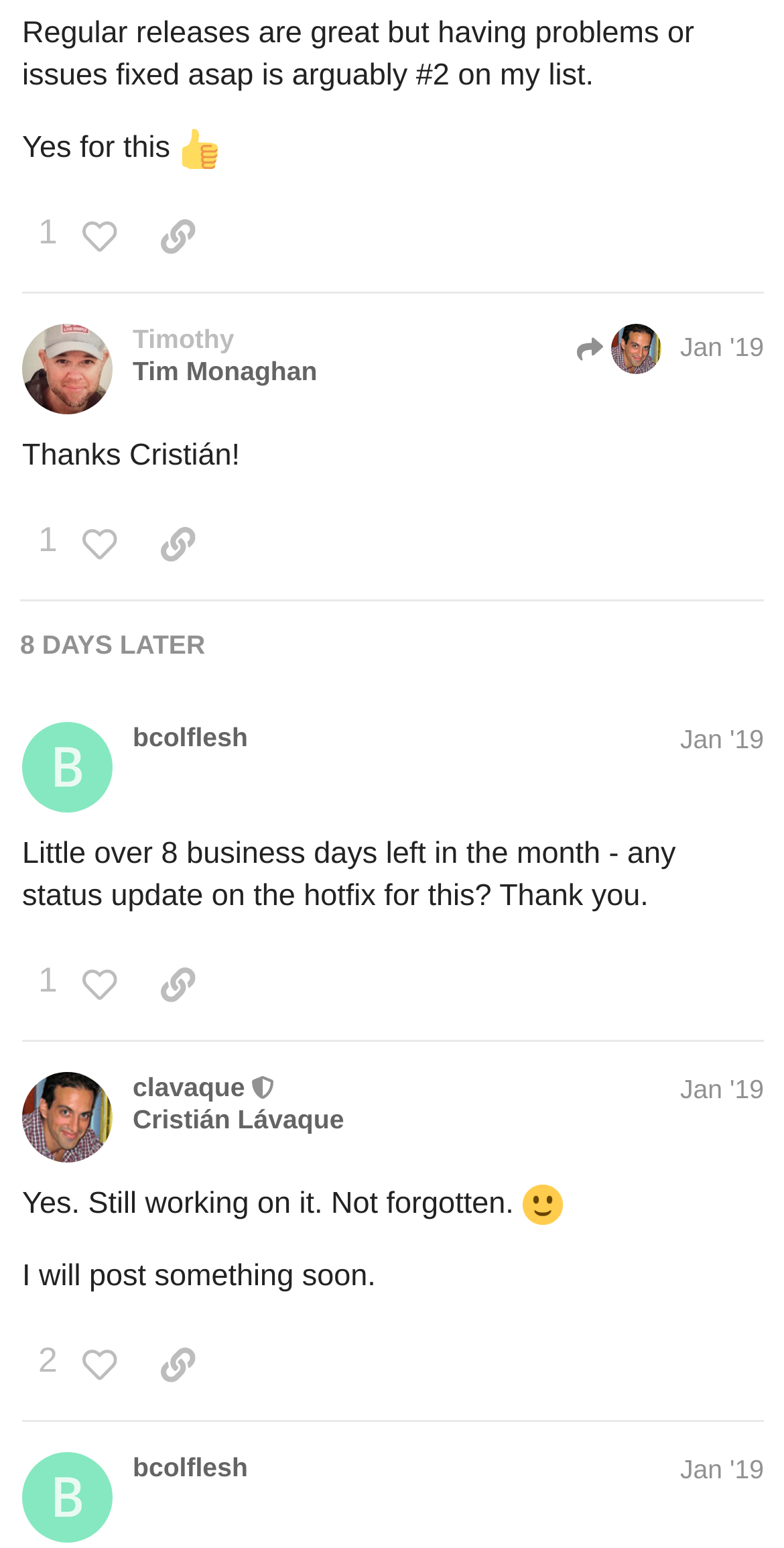Using the provided element description: "Jan '19", identify the bounding box coordinates. The coordinates should be four floats between 0 and 1 in the order [left, top, right, bottom].

[0.868, 0.467, 0.974, 0.487]